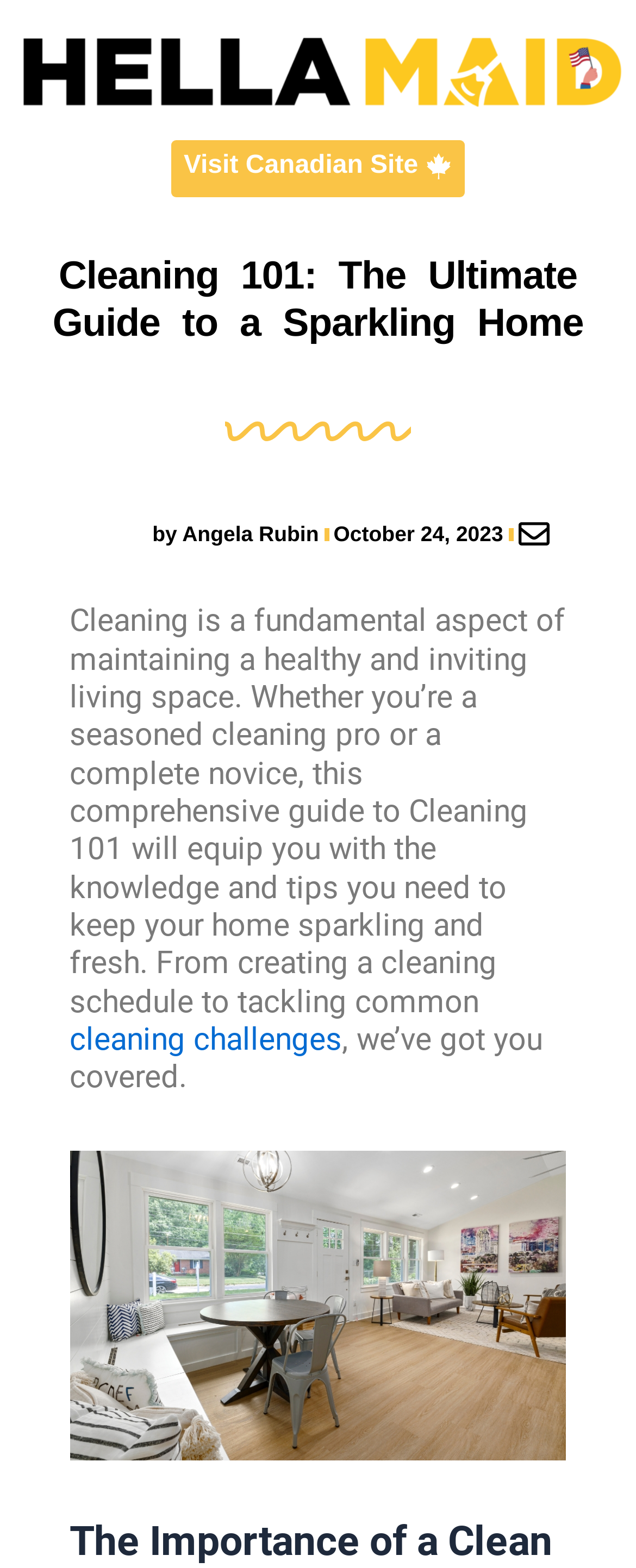Give a one-word or one-phrase response to the question: 
What is the purpose of the article?

To provide a comprehensive guide to cleaning